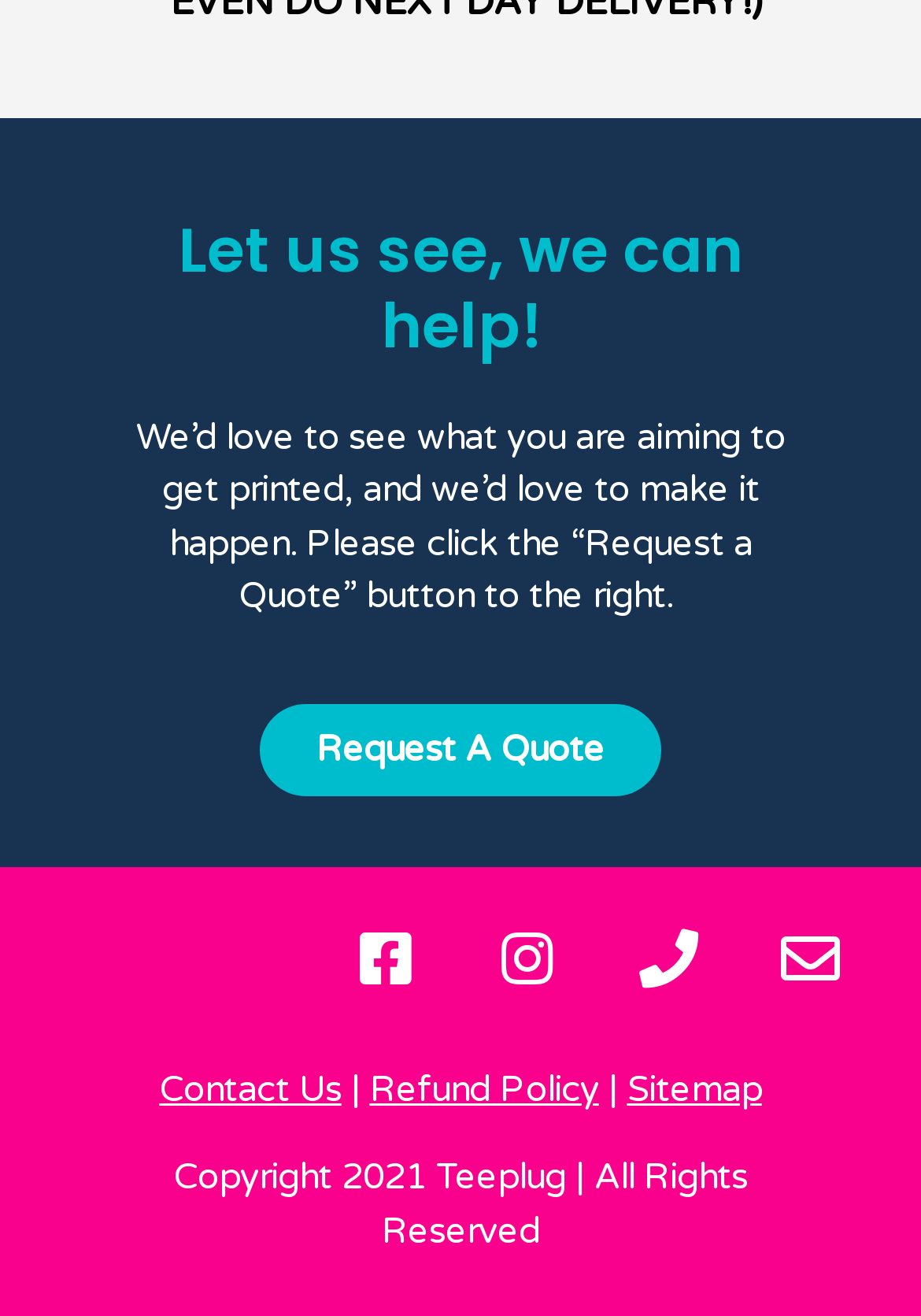Use a single word or phrase to respond to the question:
What is the company's stance on refunds?

Has a refund policy